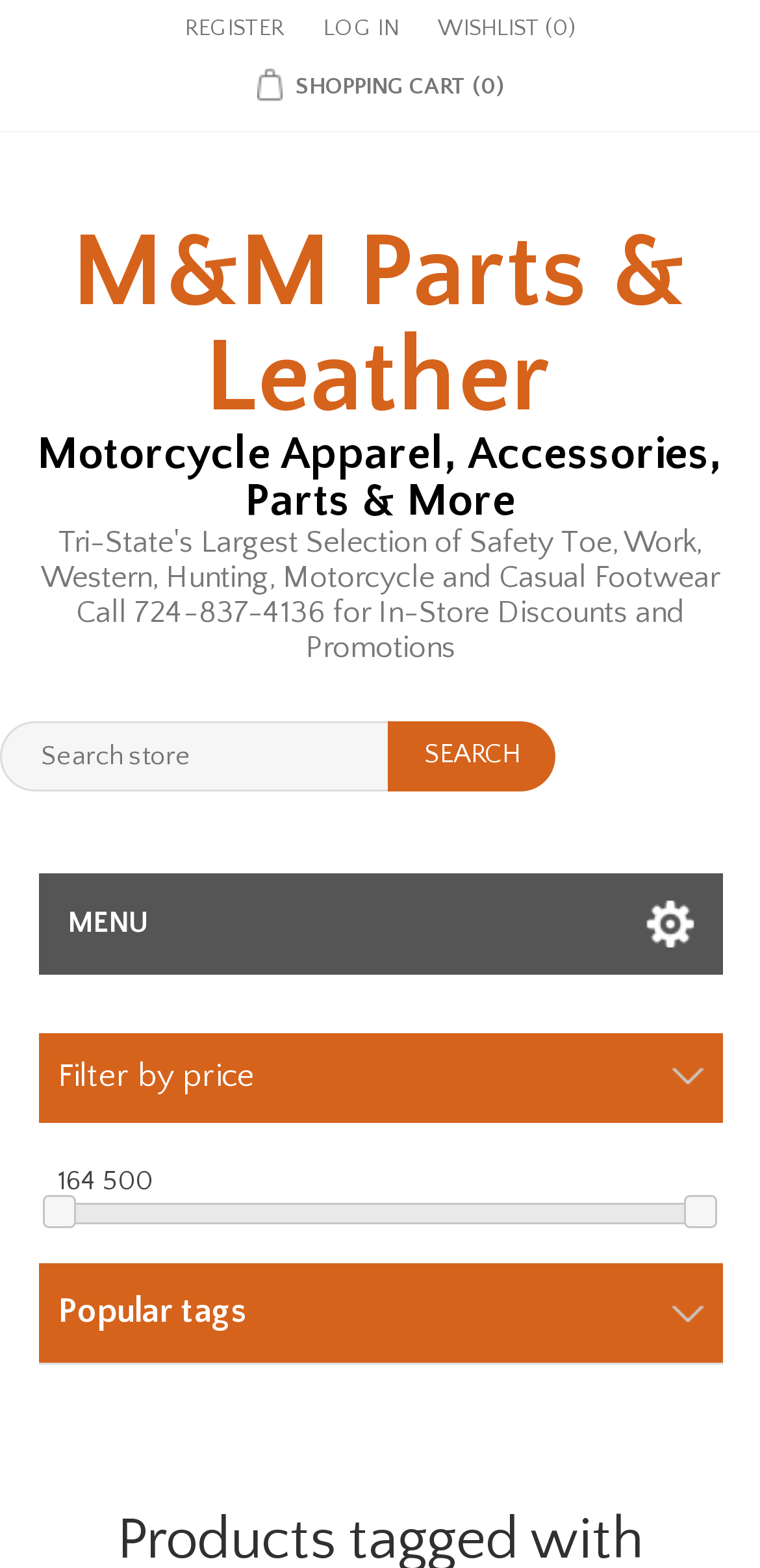Find the bounding box coordinates of the element to click in order to complete the given instruction: "filter products by price."

[0.076, 0.675, 0.335, 0.697]